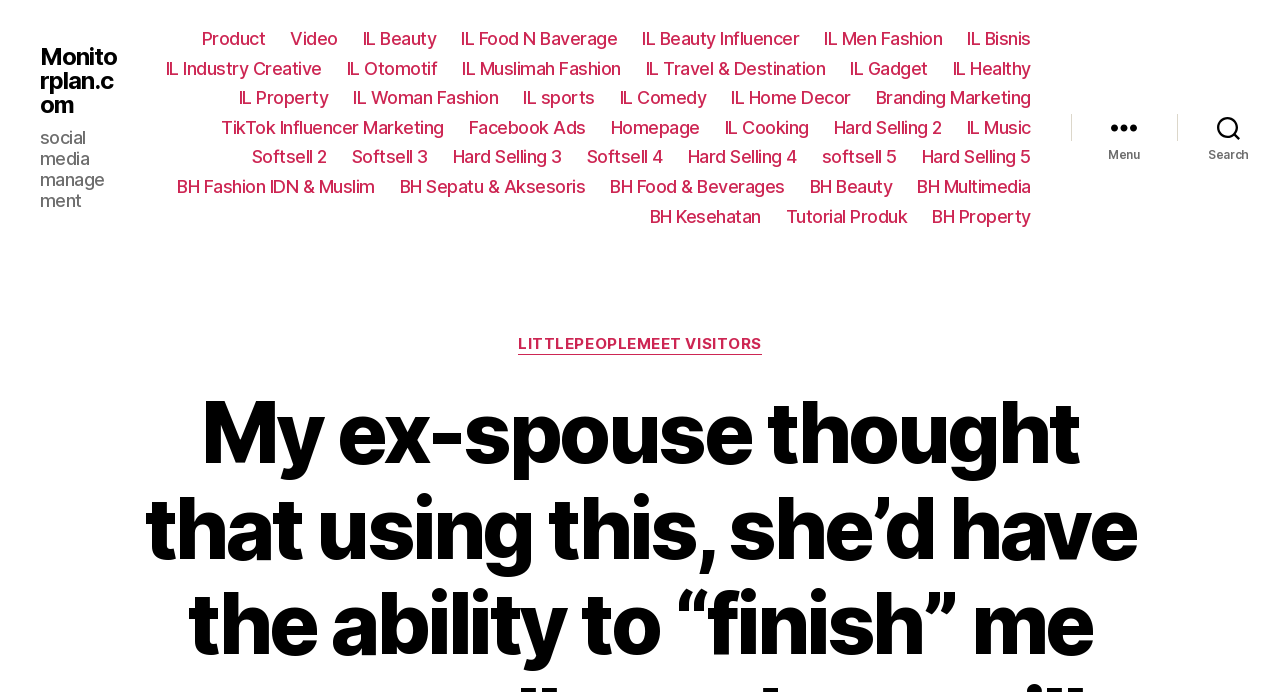Using details from the image, please answer the following question comprehensively:
How many links are there in the 'IL' section?

I counted the number of links starting with 'IL' in the navigation menu, and there are 14 links, including 'IL Beauty', 'IL Food N Baverage', 'IL Beauty Influencer', and so on.